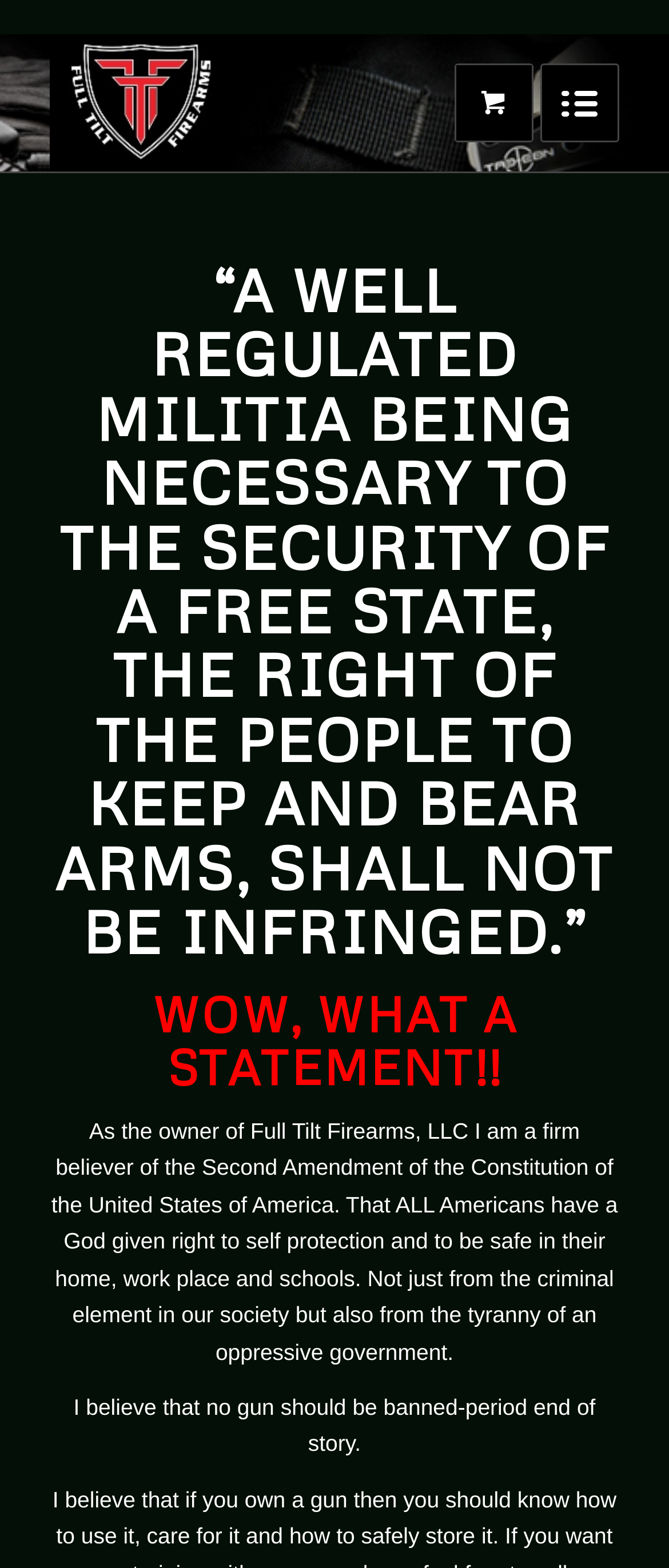Summarize the contents and layout of the webpage in detail.

The webpage is about the 2nd Amendment and Full Tilt Firearms, LLC. At the top, there is a link to the website's homepage, situated near the center of the page. Below it, there is a table with a link to Full Tilt Firearms, LLC, accompanied by an image of the company's logo, positioned on the left side of the table.

On the right side of the page, there is a hidden link with an icon. Below the table, there are two headings. The first heading quotes the 2nd Amendment of the US Constitution, spanning almost the entire width of the page. The second heading, "WOW, WHAT A STATEMENT!!", is placed below the quote, also taking up a significant portion of the page's width.

Further down, there are two paragraphs of text. The first paragraph explains the owner's stance on the 2nd Amendment, emphasizing the importance of self-protection and safety for all Americans. The second paragraph is a brief statement asserting that no gun should be banned. These paragraphs are positioned near the bottom of the page, with the first one taking up more space than the second.